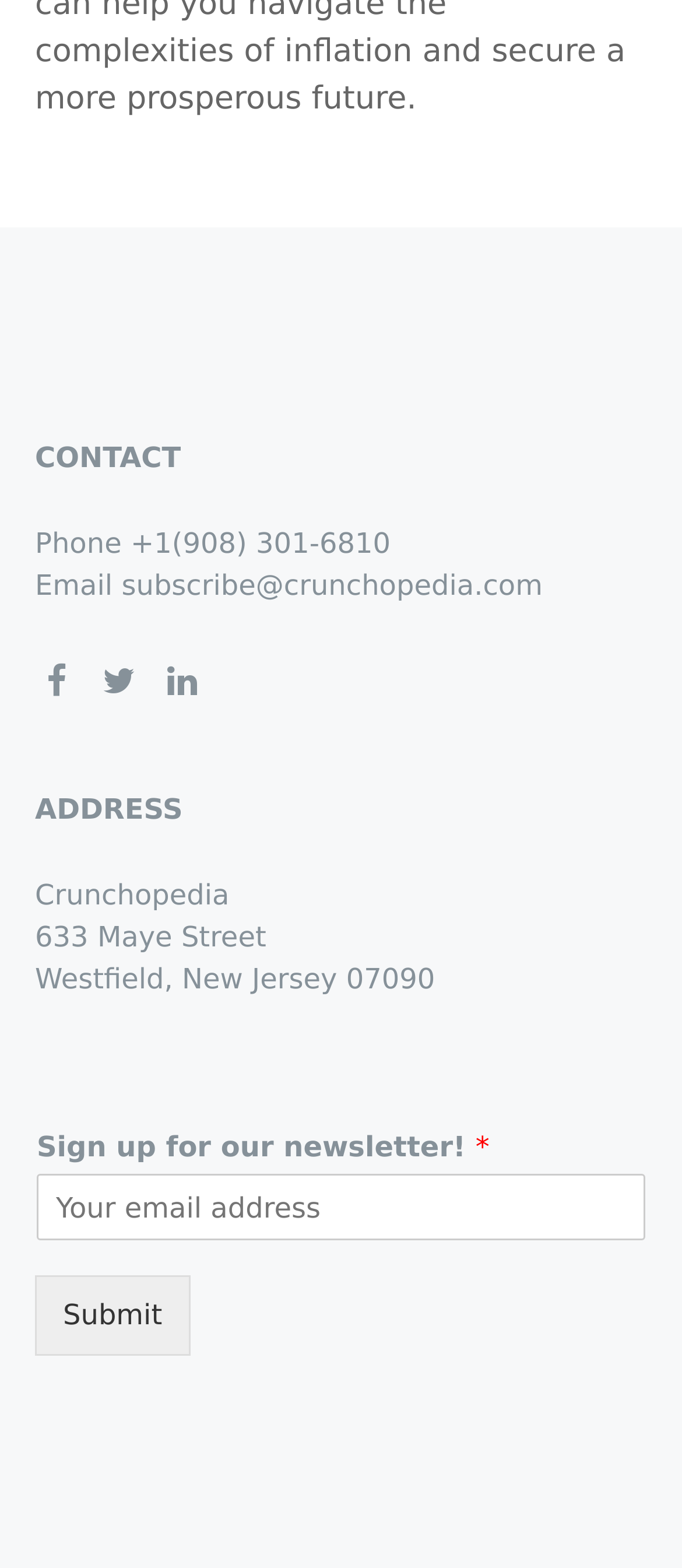Please determine the bounding box coordinates of the section I need to click to accomplish this instruction: "Enter email address for newsletter".

[0.054, 0.749, 0.946, 0.791]